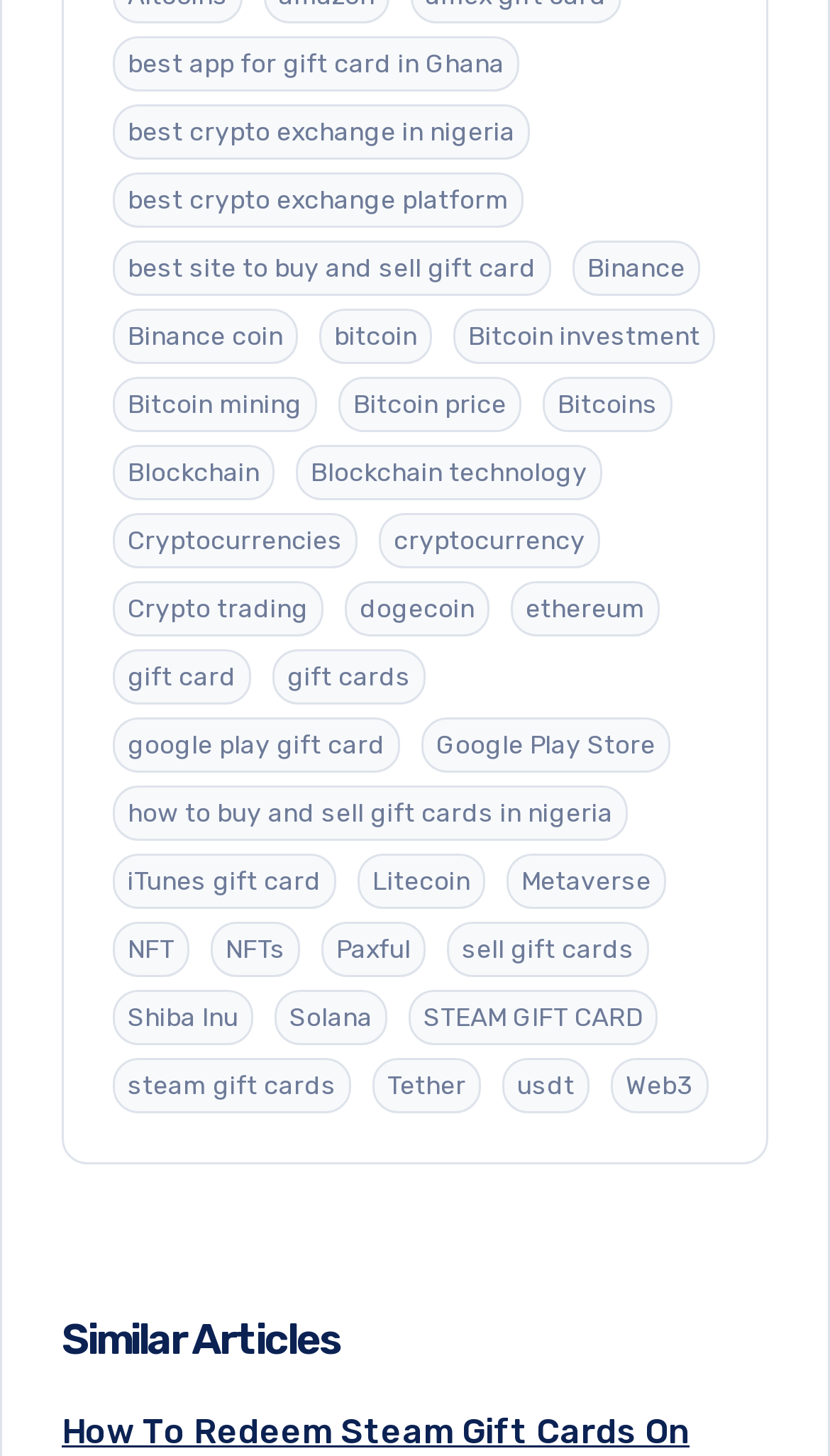Please identify the bounding box coordinates of the element I need to click to follow this instruction: "Explore the article about Bitcoin investment".

[0.546, 0.212, 0.862, 0.25]